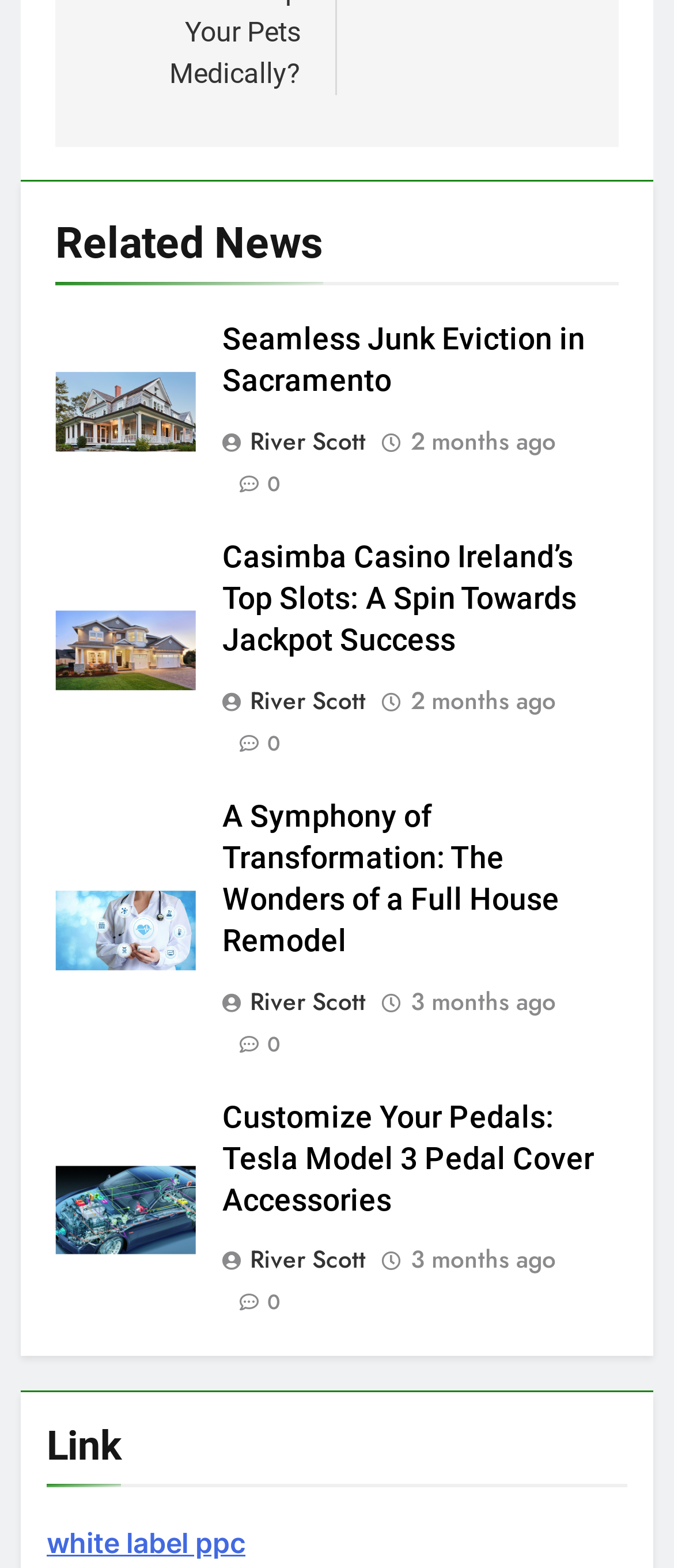Specify the bounding box coordinates of the region I need to click to perform the following instruction: "View article about Casimba Casino Ireland’s Top Slots". The coordinates must be four float numbers in the range of 0 to 1, i.e., [left, top, right, bottom].

[0.329, 0.343, 0.918, 0.422]